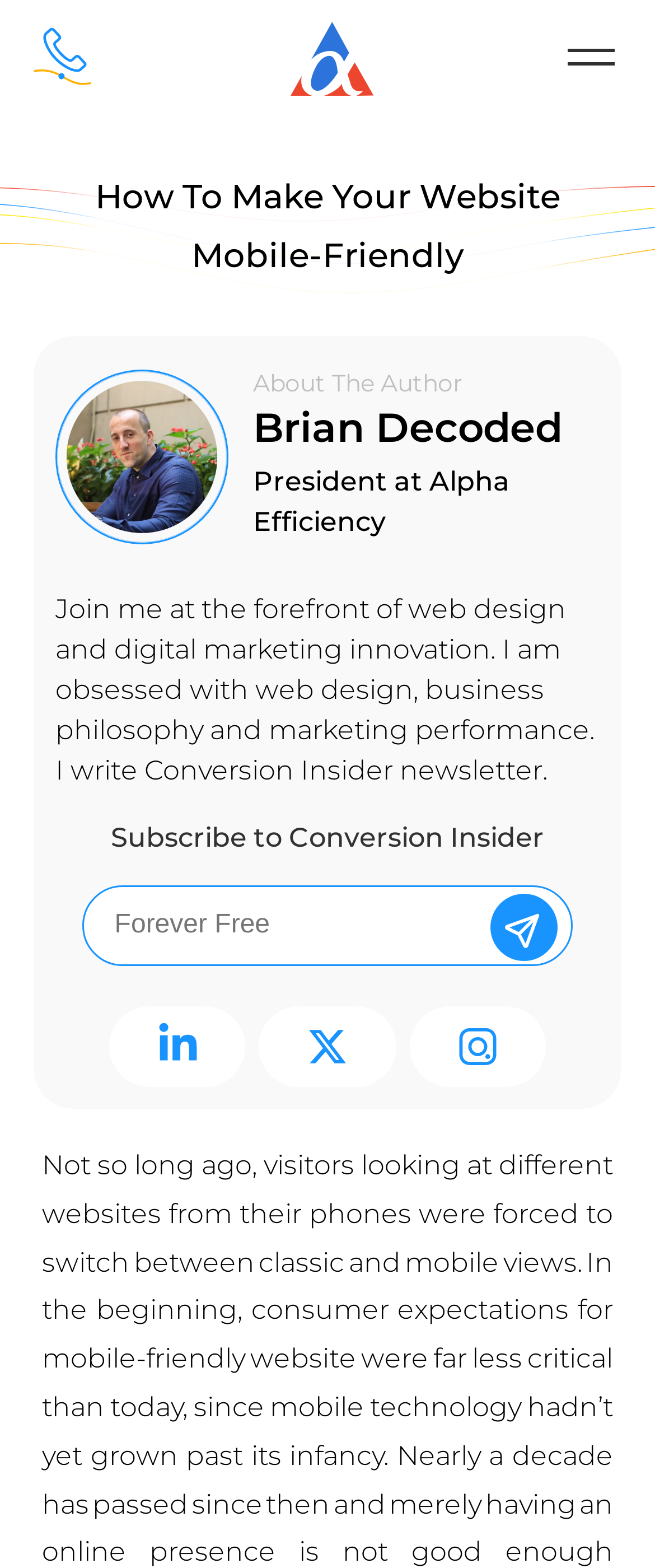What is the purpose of the textbox?
Use the information from the screenshot to give a comprehensive response to the question.

I inferred the purpose of the textbox by looking at its location below the 'Subscribe to Conversion Insider' text and above the 'Send' button. The textbox is likely used to input an email address to subscribe to the newsletter.